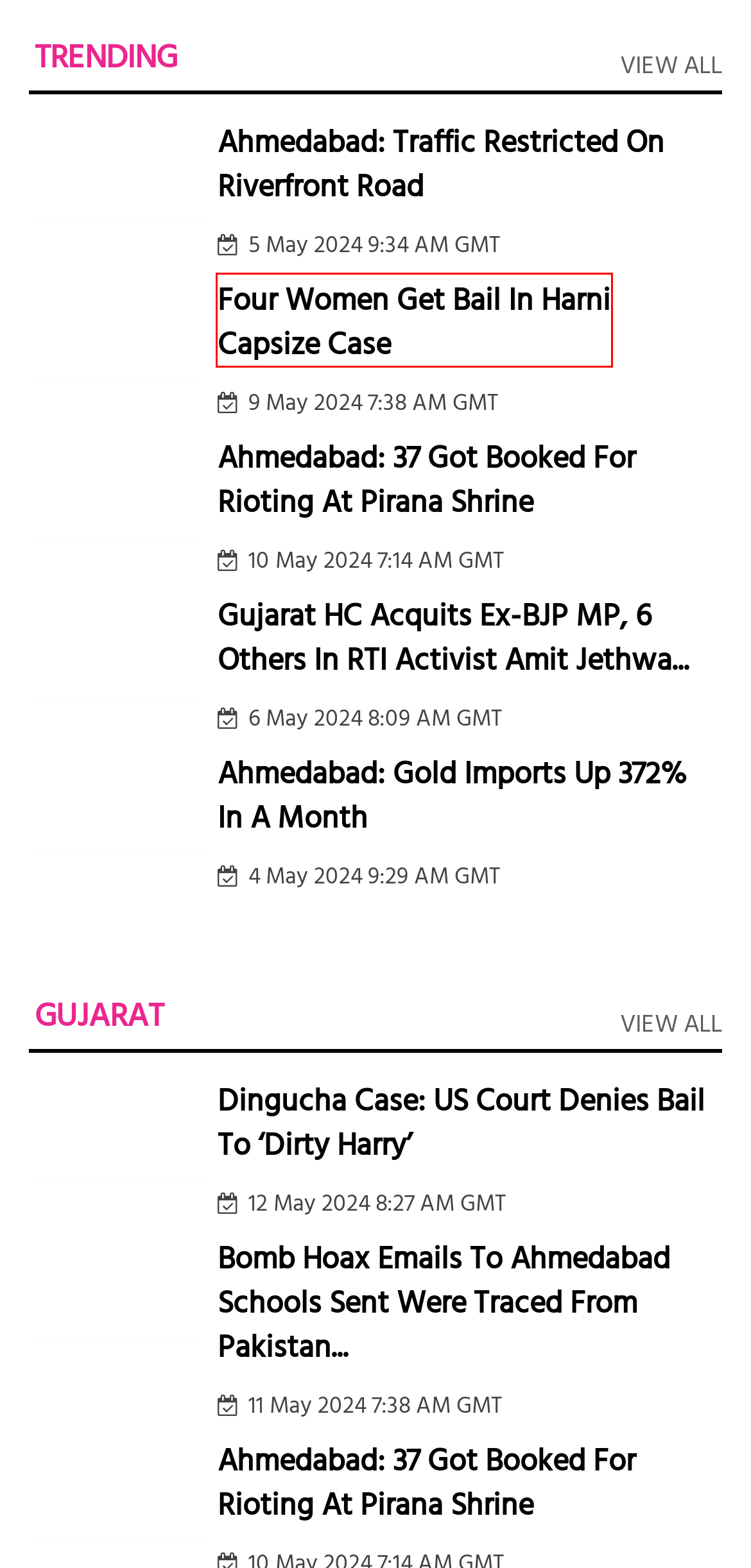Analyze the screenshot of a webpage with a red bounding box and select the webpage description that most accurately describes the new page resulting from clicking the element inside the red box. Here are the candidates:
A. Bomb hoax emails to Ahmedabad schools sent were traced from Pakistan said police
B. Ahmedabad: Traffic restricted on riverfront road
C. Read all Latest Updates on and about Bus
D. Ahmedabad: Gold imports up 372% in a month
E. Ahmedabad: 37 got booked for rioting at Pirana shrine
F. Dingucha case: US court denies bail to ‘Dirty Harry’
G. Gujarat HC acquits ex-BJP MP, 6 others in RTI activist Amit Jethwa murder case
H. Four women get bail in Harni capsize case

H